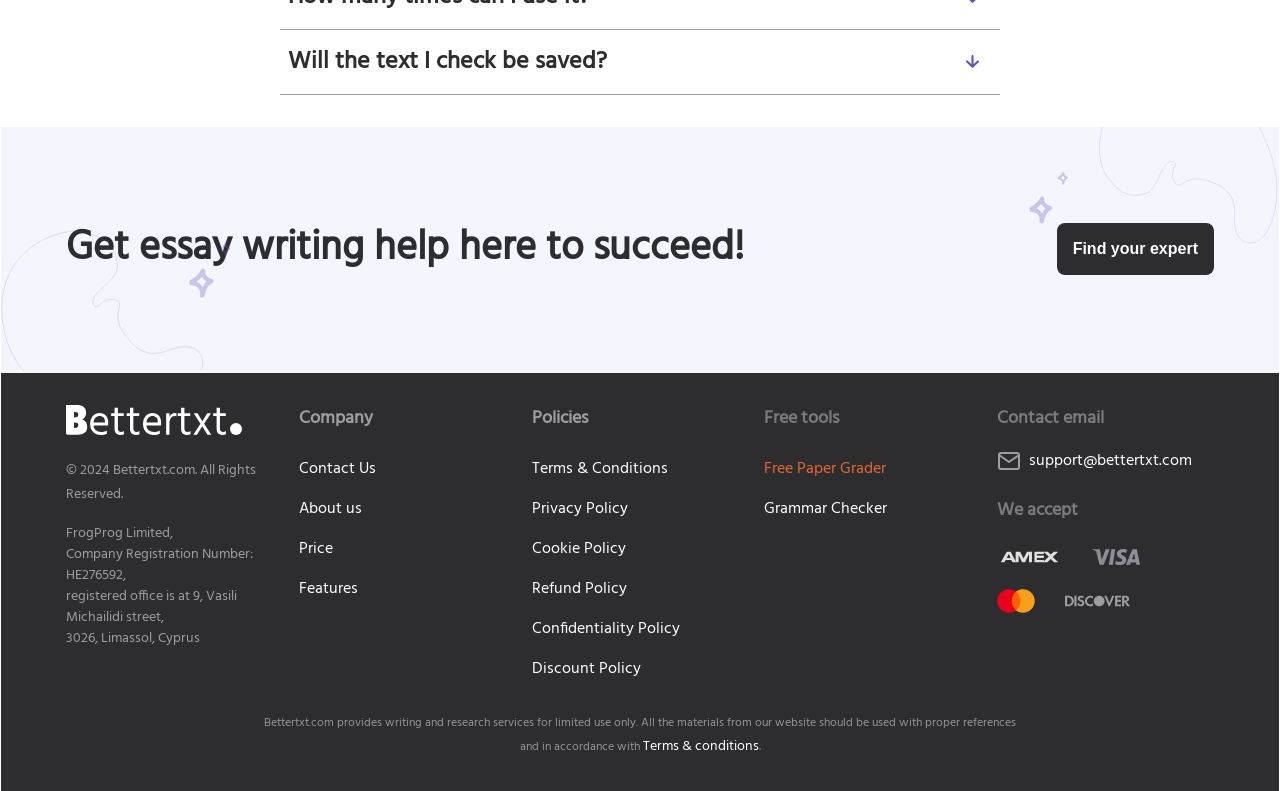What is the copyright year of the site?
Using the image as a reference, give a one-word or short phrase answer.

2024